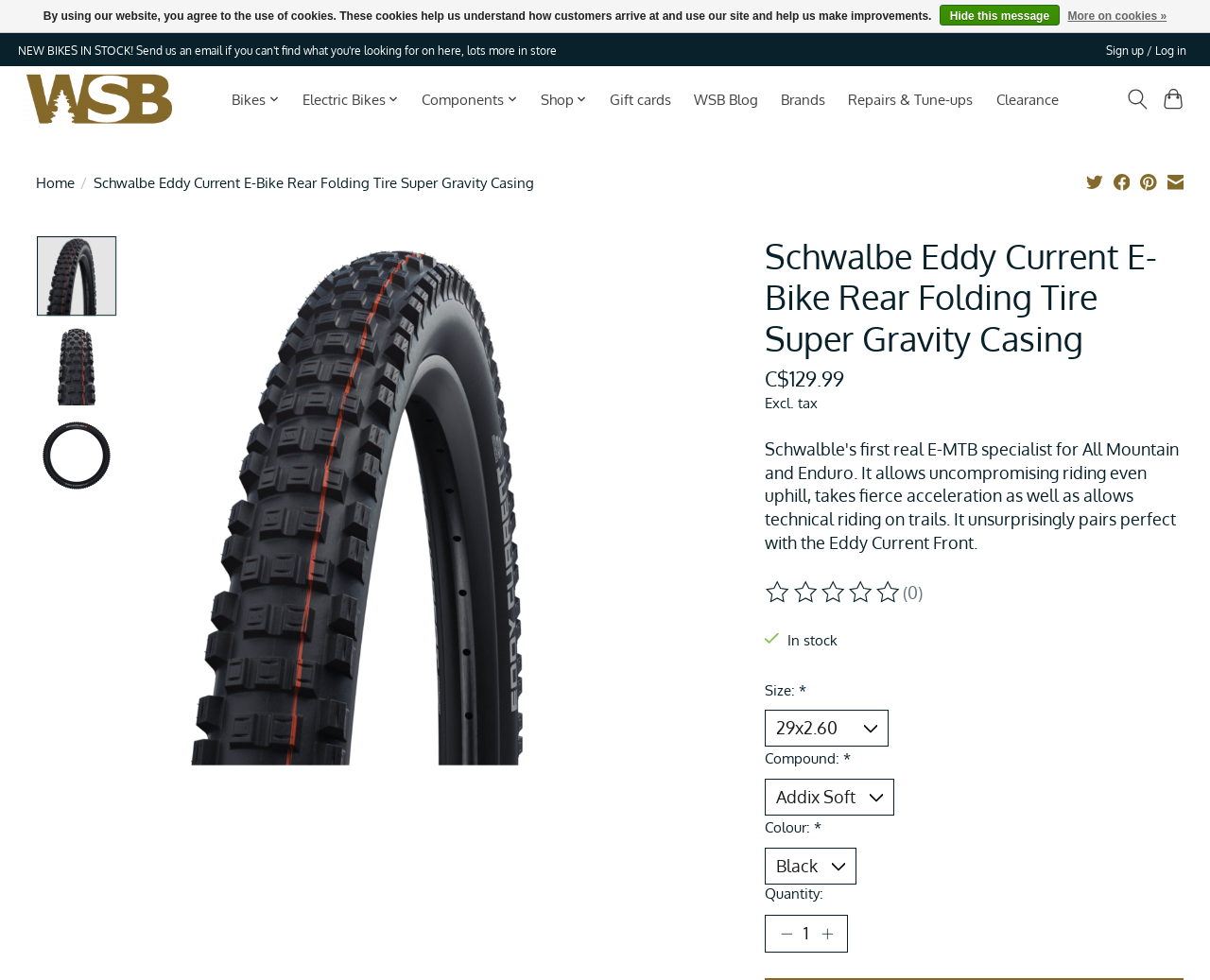Locate the bounding box of the UI element described by: "input value="1" name="quantity" value="1"" in the given webpage screenshot.

[0.632, 0.933, 0.701, 0.972]